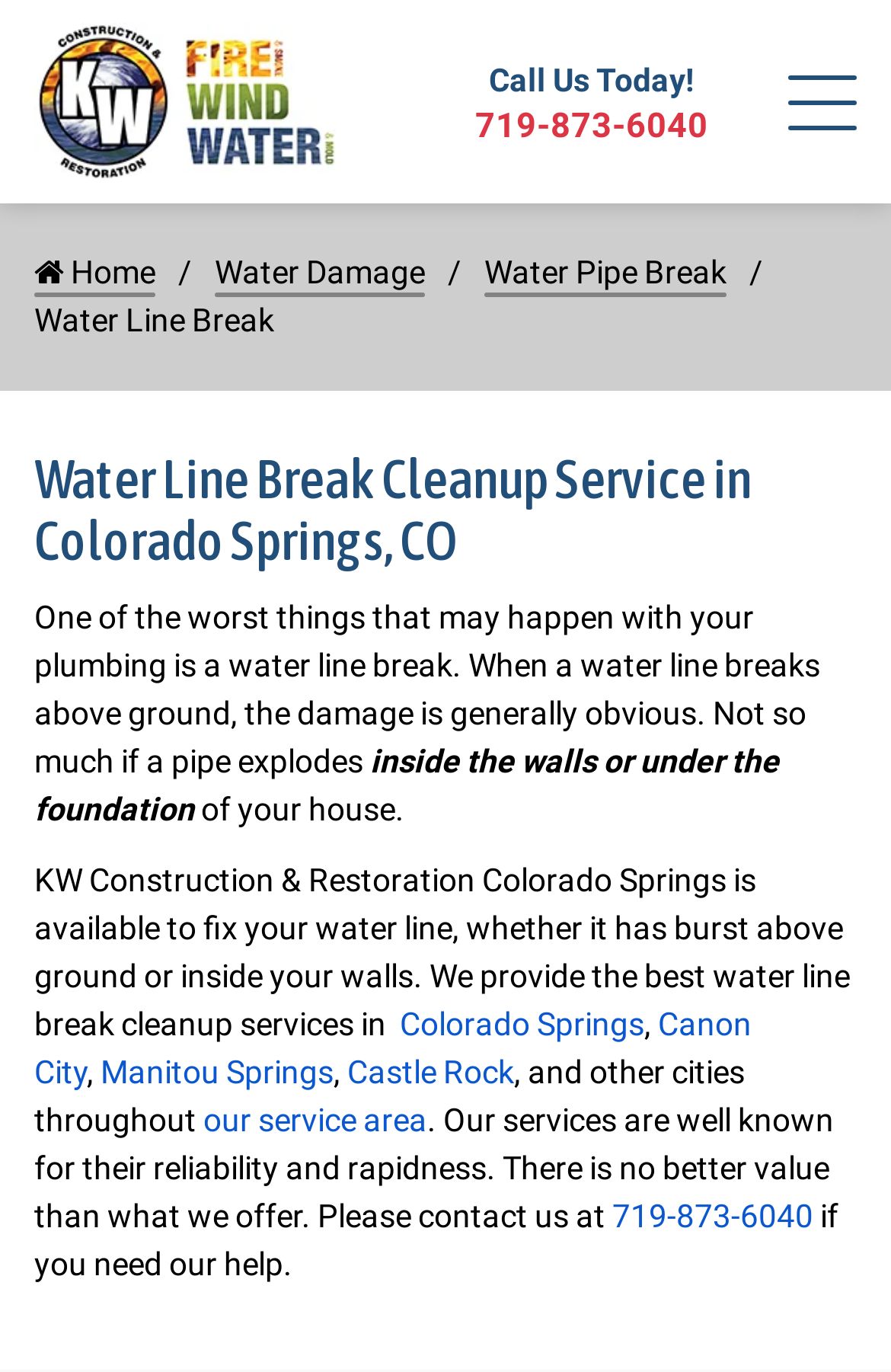Refer to the screenshot and answer the following question in detail:
What is the logo of KW Restoration Colorado Springs?

I found this by looking at the top-left corner of the webpage, where the logo is displayed as an image with the text 'KW Restoration Colorado Springs Logo'.